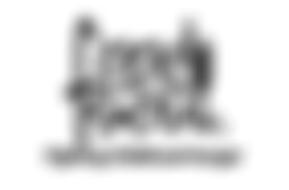What type of font is used in the logo?
Please answer the question as detailed as possible.

The caption describes the font used in the logo as 'bold and inviting', suggesting that the design is meant to be attention-grabbing and welcoming, which aligns with the organization's mission to engage with the community and provide support.